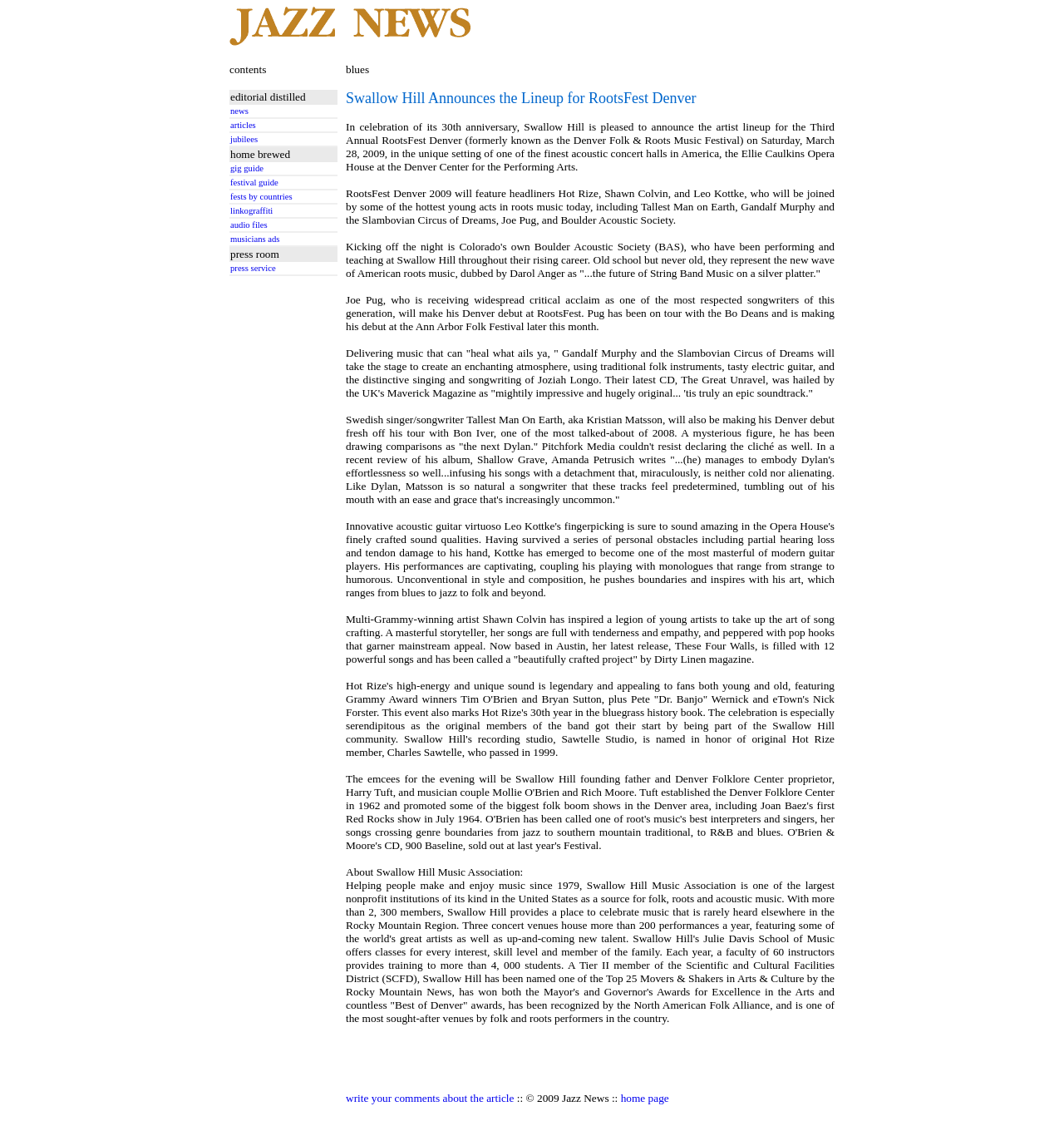Explain in detail what is displayed on the webpage.

The webpage announces the lineup for RootsFest Denver, a music festival celebrating its 30th anniversary. At the top of the page, there is an image. Below the image, there is a table with two columns. The left column contains a list of links to various music-related categories, such as "editorial distilled", "news", "articles", "jubilees", and more. Each link is on a separate line, and they are stacked vertically.

To the right of the list of links, there is a large block of text that announces the lineup for RootsFest Denver. The festival will feature headliners Hot Rize, Shawn Colvin, and Leo Kottke, as well as other artists such as Tallest Man on Earth, Gandalf Murphy and the Slambovian Circus of Dreams, Joe Pug, and Boulder Acoustic Society. The text provides a brief description of each artist and their music.

Below the announcement, there is a section about Swallow Hill Music Association, which is the organization behind RootsFest Denver. This section provides information about the organization's history, mission, and accomplishments.

At the very bottom of the page, there are links to write comments about the article and to visit the home page of Jazz News, the website that published the article.